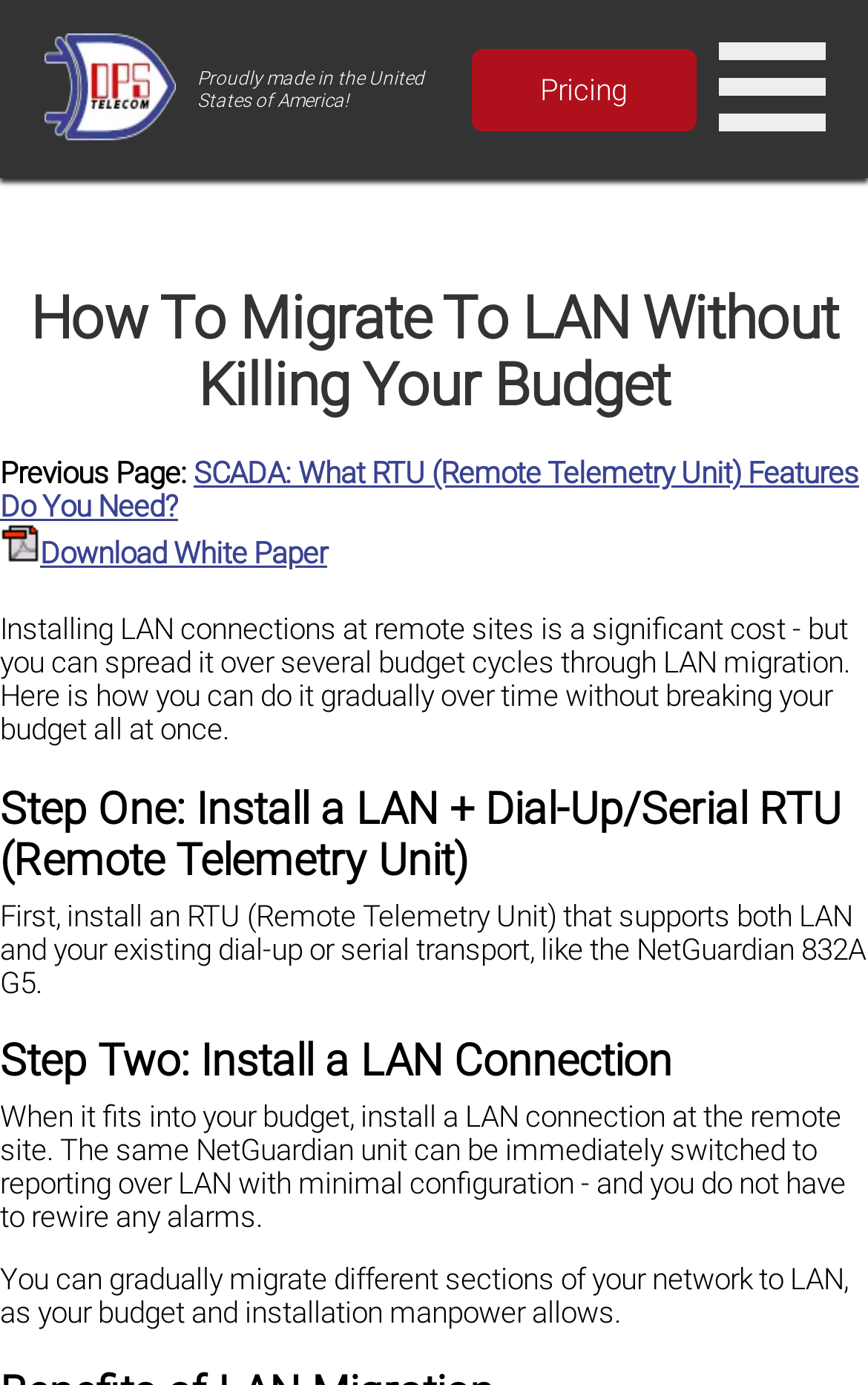Convey a detailed summary of the webpage, mentioning all key elements.

The webpage is about migrating to LAN without exceeding budget constraints. At the top left, there is a logo of DPS (Digital Prototype Systems) Telecom Fresno, accompanied by a short phrase "Proudly made in the United States of America!" to its right. 

On the top right, there are two links: "Pricing" and an empty link with an image. Below these links, there is a main heading "How To Migrate To LAN Without Killing Your Budget" that spans the entire width of the page. 

Underneath the main heading, there is a navigation section with a "Previous Page:" label and a link to "SCADA: What RTU (Remote Telemetry Unit) Features Do You Need?" along with a PDF icon and a "Download White Paper" link. 

The main content of the webpage is divided into three sections, each with a heading and a descriptive paragraph. The first section, "Step One: Install a LAN + Dial-Up/Serial RTU (Remote Telemetry Unit)", explains the initial step of installing an RTU that supports both LAN and existing dial-up or serial transport. 

The second section, "Step Two: Install a LAN Connection", describes the process of installing a LAN connection at the remote site, which can be done gradually as the budget allows. The final section provides additional information on how to migrate different sections of the network to LAN.